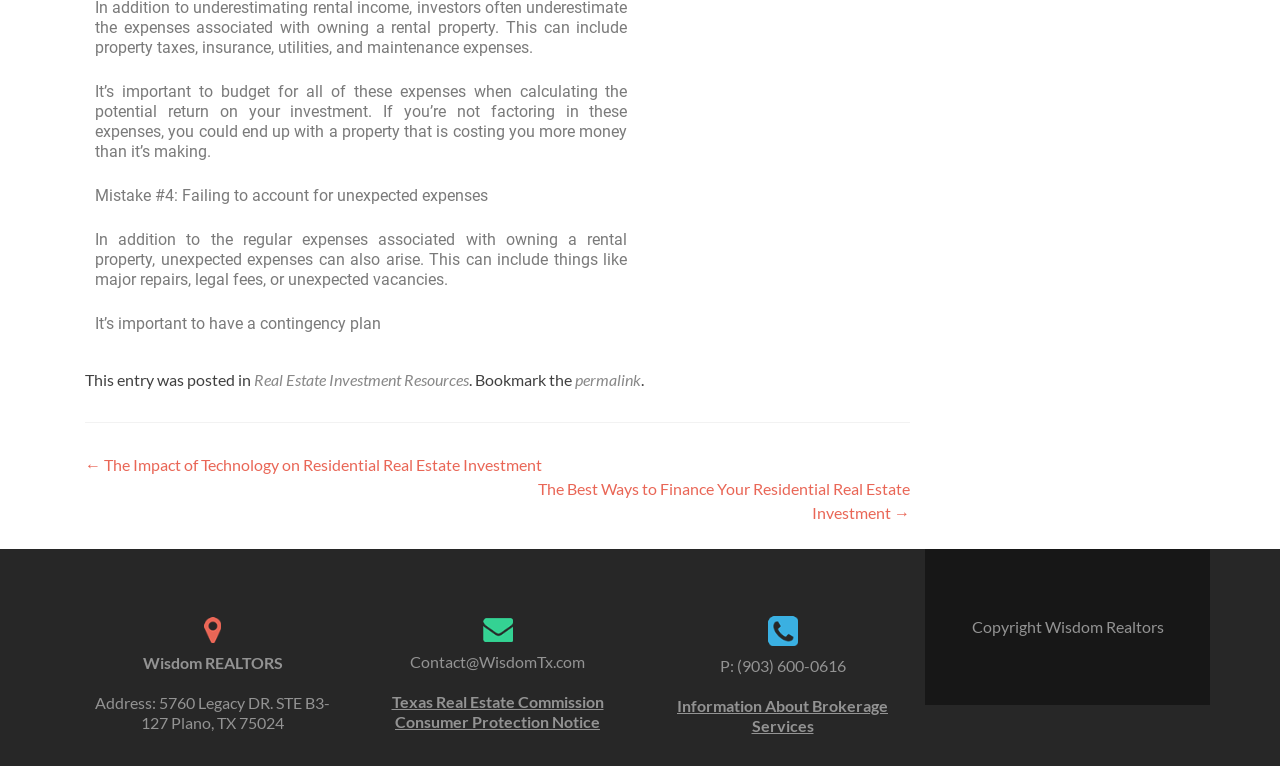What is the name of the real estate company?
Refer to the image and give a detailed response to the question.

The webpage footer contains the company name 'Wisdom REALTORS' along with its address and contact information.